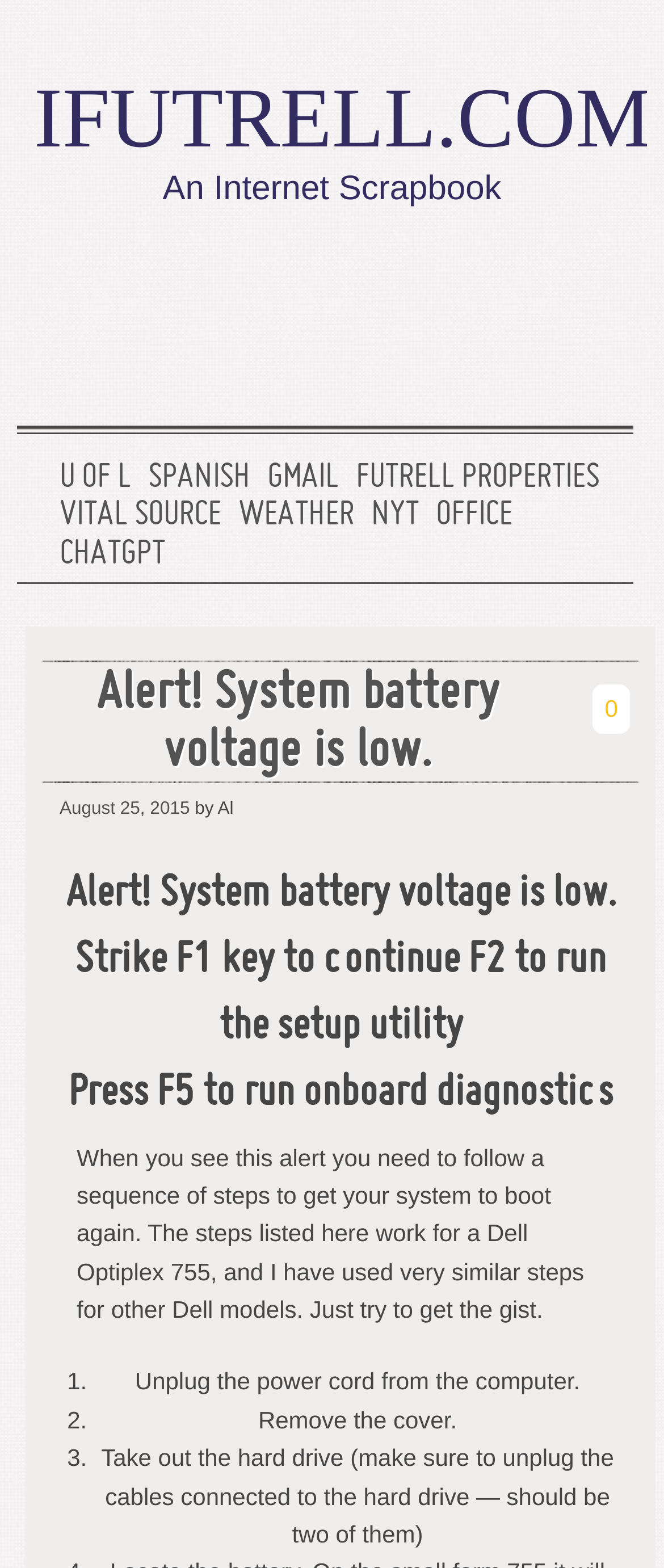Give a one-word or short-phrase answer to the following question: 
How many steps are there to get the system to boot again?

At least 3